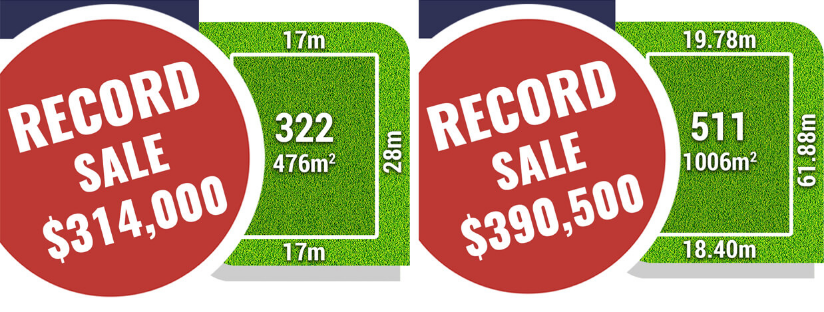Provide a short answer using a single word or phrase for the following question: 
What is the region where these properties are located?

Gippsland